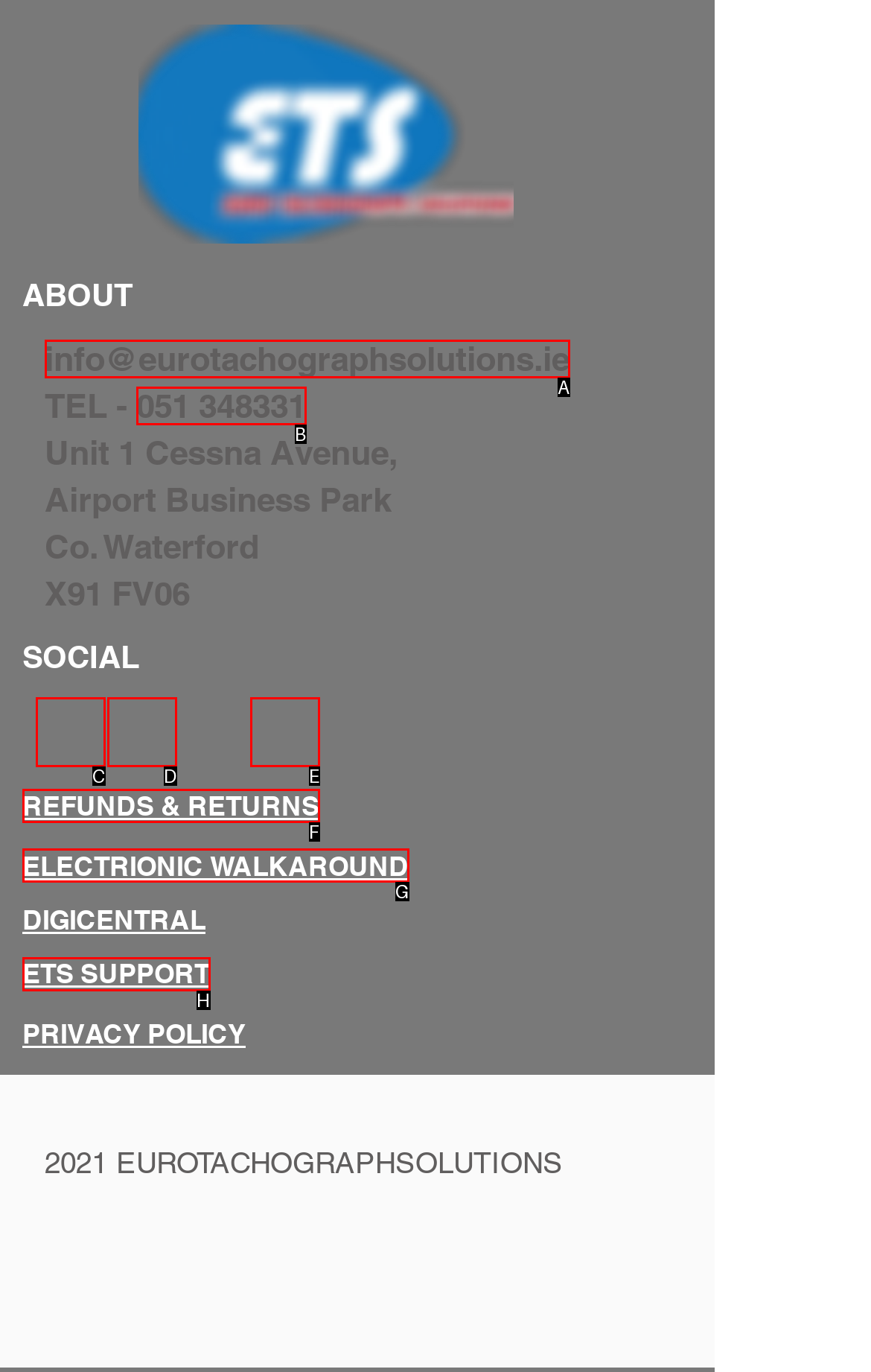Refer to the description: 4 months ago4 months ago and choose the option that best fits. Provide the letter of that option directly from the options.

None